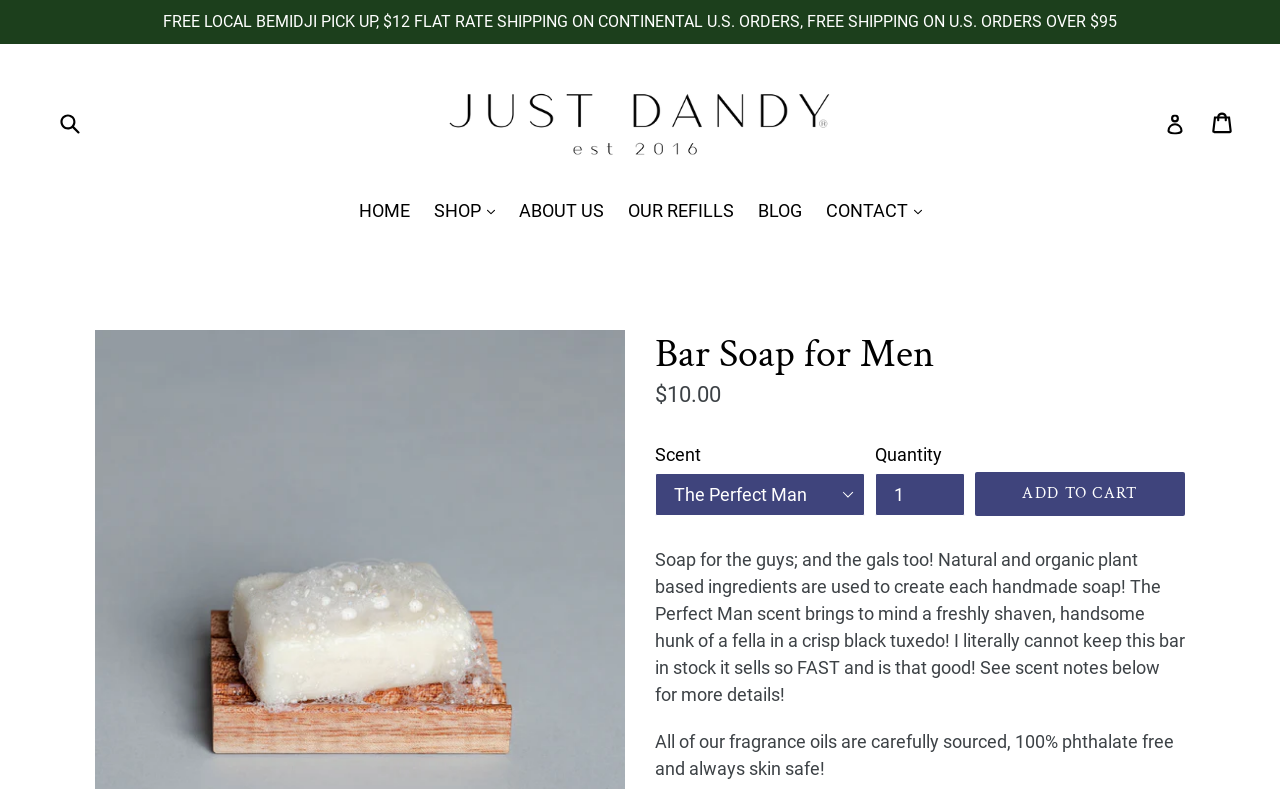What is the purpose of the button 'ADD TO CART'?
Please provide a single word or phrase in response based on the screenshot.

To add the soap to the cart